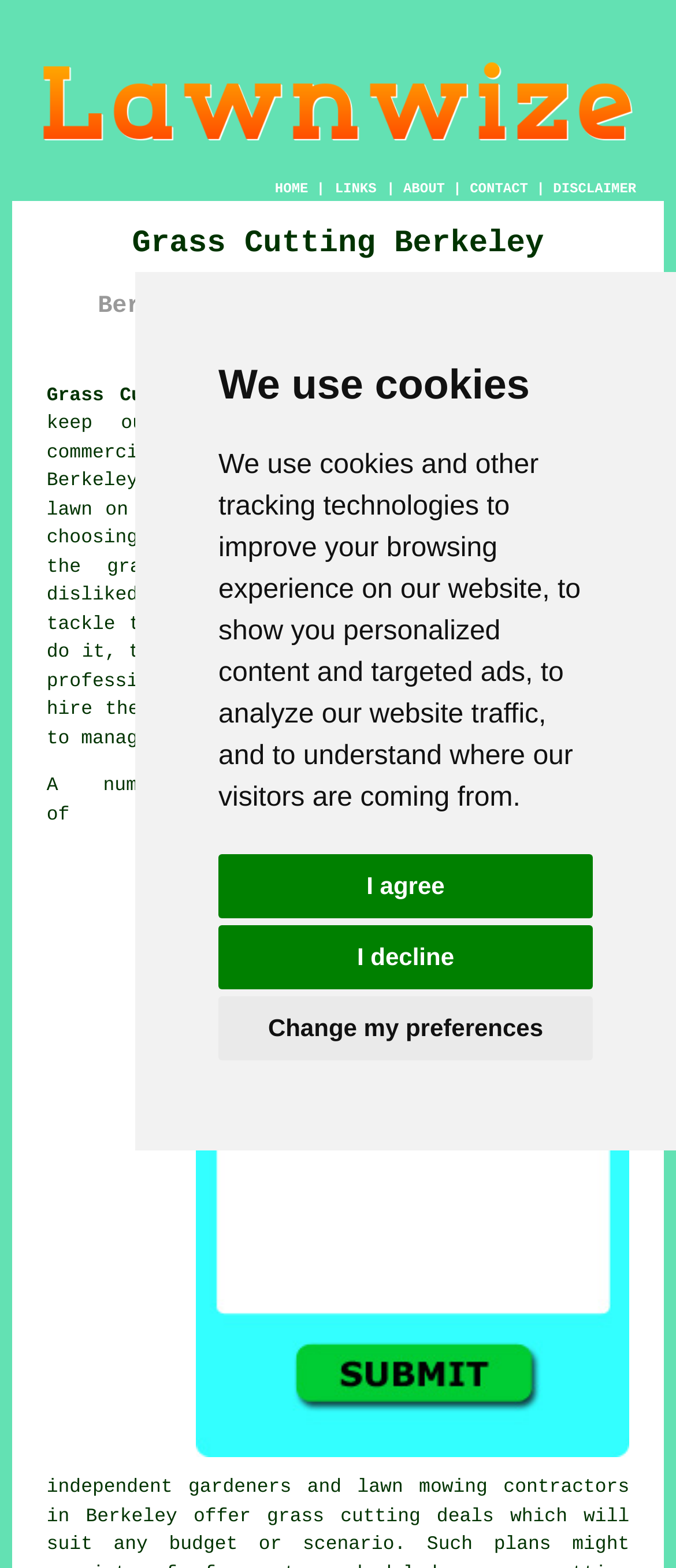Select the bounding box coordinates of the element I need to click to carry out the following instruction: "Click the company logo".

None